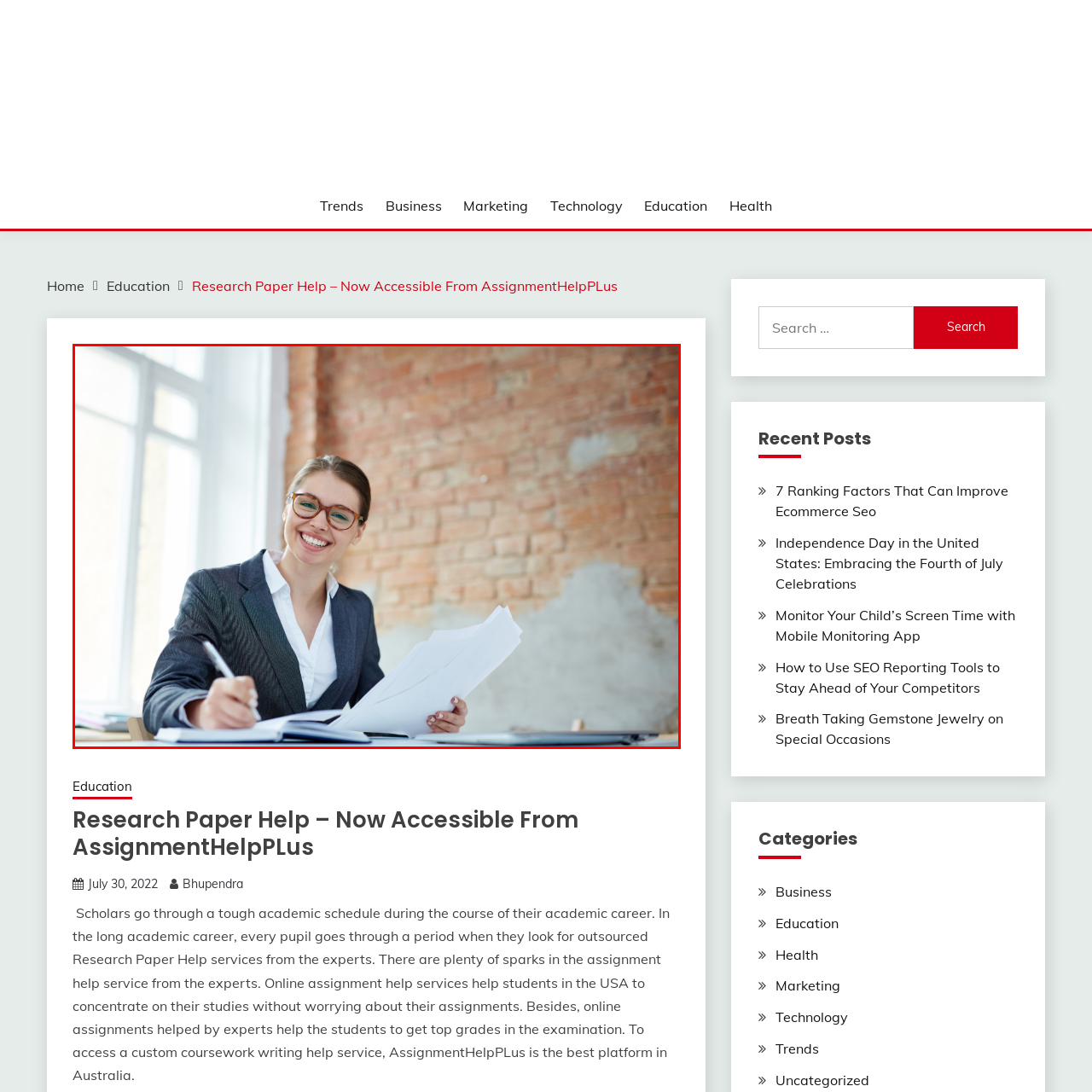Generate a detailed caption for the content inside the red bounding box.

The image features a cheerful young professional woman sitting at a desk, actively engaged in her work. She is dressed in a stylish dark blazer over a white shirt and is smiling broadly, exuding a sense of confidence and enthusiasm. With a pen in hand, she is either taking notes or organizing papers, clearly immersed in her task. The background has a warm, rustic feel, characterized by exposed brick walls that add a touch of charm to the setting, while natural light floods in through large windows, illuminating her workspace and contributing to the inviting atmosphere. This scene encapsulates the essence of dedication and passion, perfect for anyone seeking research paper help or academic assistance.